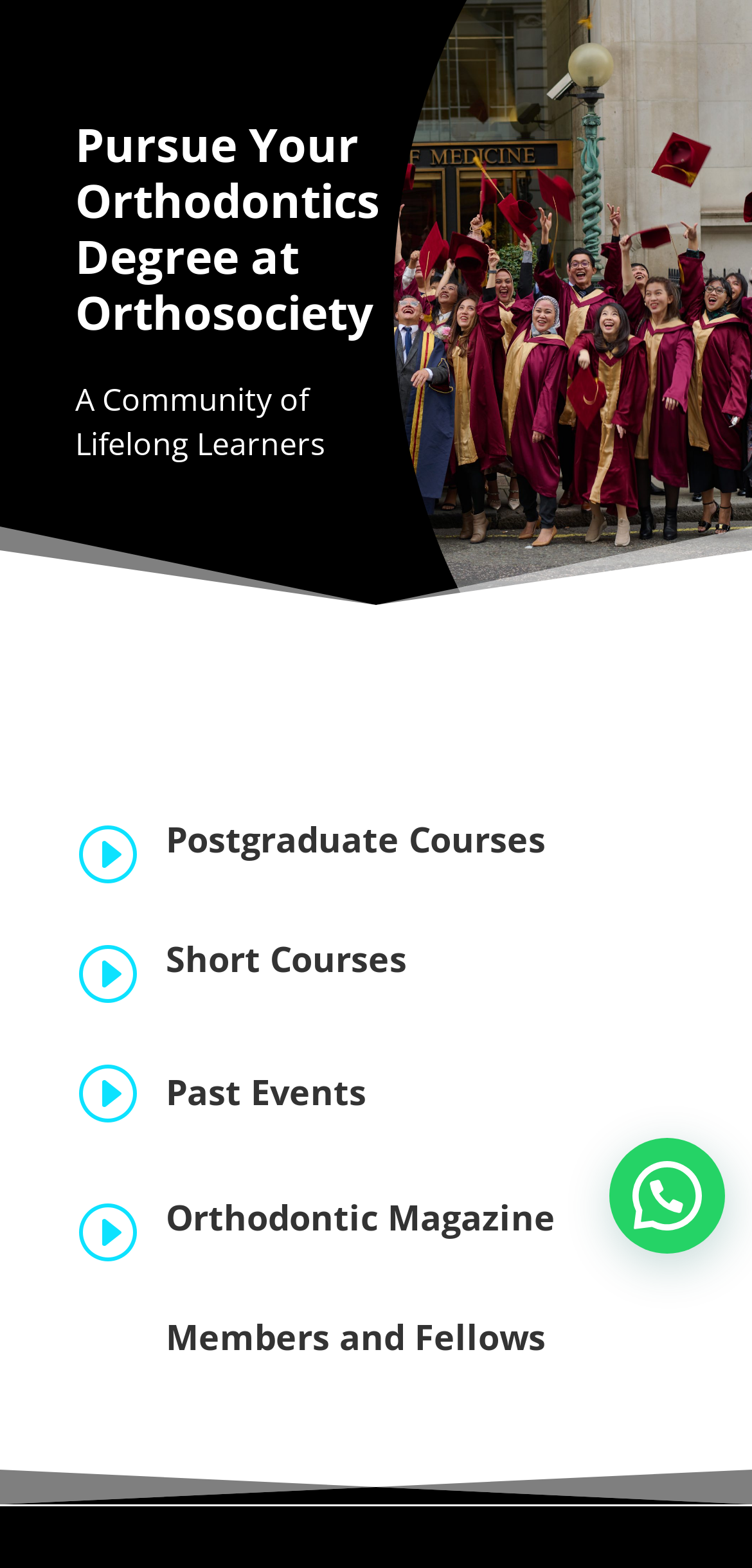Give a concise answer using one word or a phrase to the following question:
What is the first course mentioned?

Postgraduate Courses